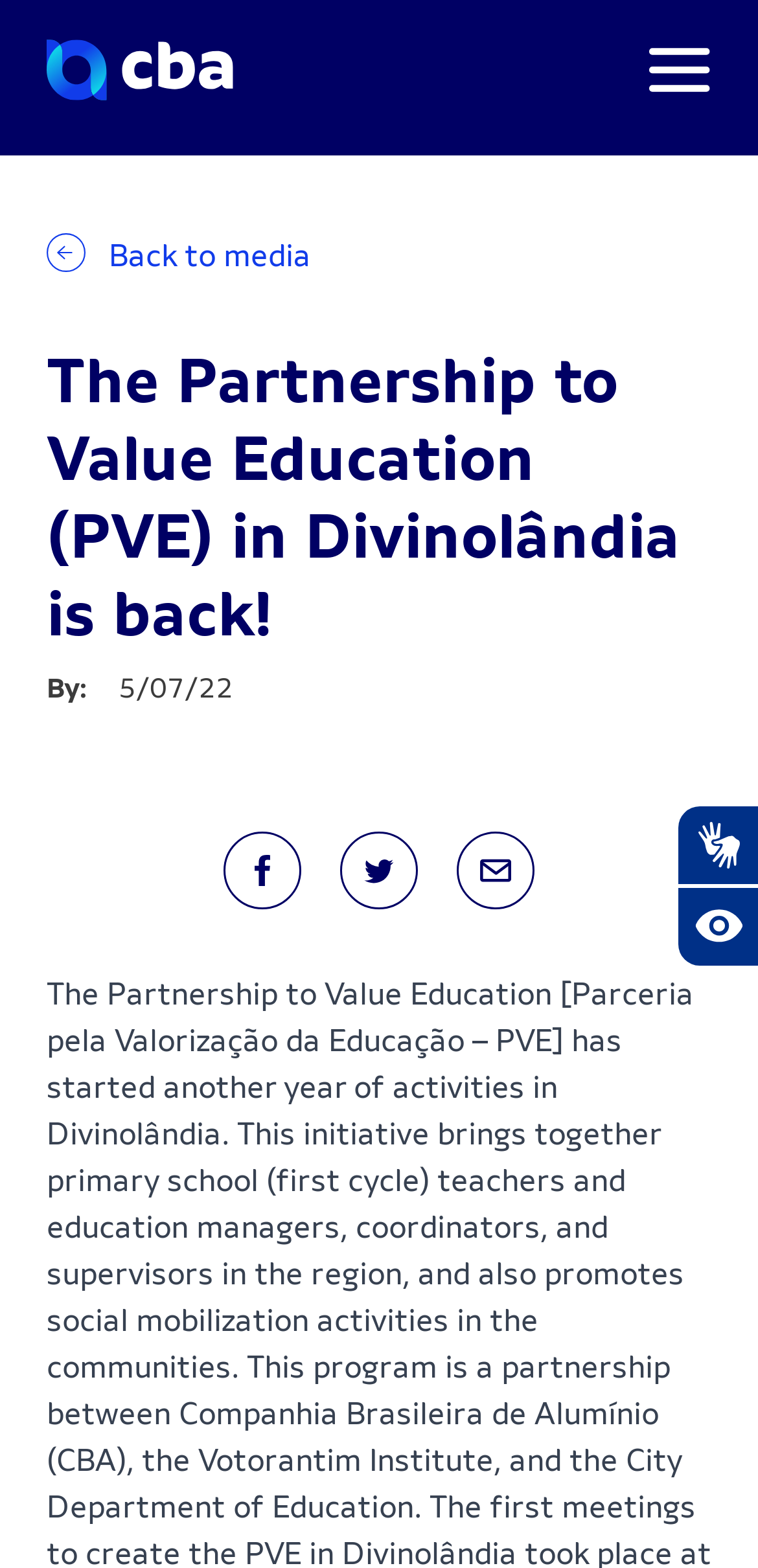Using the information shown in the image, answer the question with as much detail as possible: What is the text above the social media buttons?

I found the text above the social media buttons by looking at the text 'By' followed by a colon, which is located above the social media buttons.